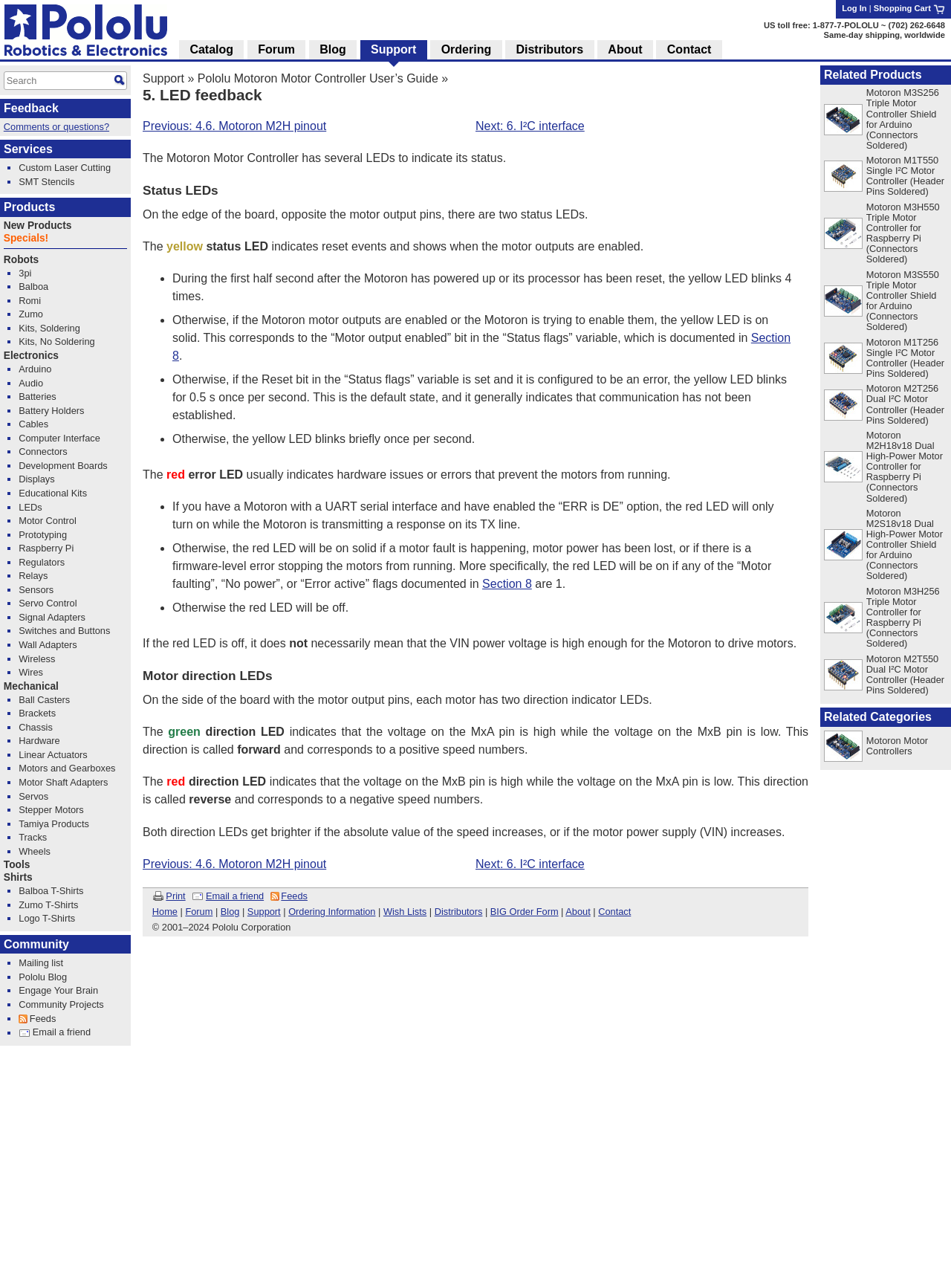Construct a comprehensive description capturing every detail on the webpage.

This webpage is a user's manual for the Pololu Motoron Motor Controllers. At the top, there is a heading that indicates the user is currently on the "5. LED feedback" section, which is part of the "Pololu Motoron Motor Controller User's Guide" under the "Support" category.

Below the heading, there are two links to navigate to the previous or next section of the guide. The main content of the page is divided into three sections: "Status LEDs", "Motor direction LEDs", and "Related Products".

In the "Status LEDs" section, there is a brief introduction to the LEDs on the Motoron Motor Controller, followed by a detailed explanation of the yellow LED, which indicates the controller's status. The yellow LED can blink or be solid, depending on the controller's state, such as during power-up, reset, or motor output enablement. There are also links to "Section 8" for further information on the "Status flags" variable.

The "Motor direction LEDs" section explains the two direction indicator LEDs for each motor, which indicate the direction of the motor's rotation. The green LED indicates the "forward" direction, and the red LED indicates the "reverse" direction. The brightness of the LEDs increases with the absolute value of the speed or the motor power supply.

At the bottom of the page, there are links to navigate to other sections of the guide, as well as links to print, email, or share the page. There are also links to the website's home page, forum, blog, support, and other resources. Finally, there is a copyright notice and a list of related products in a table format.